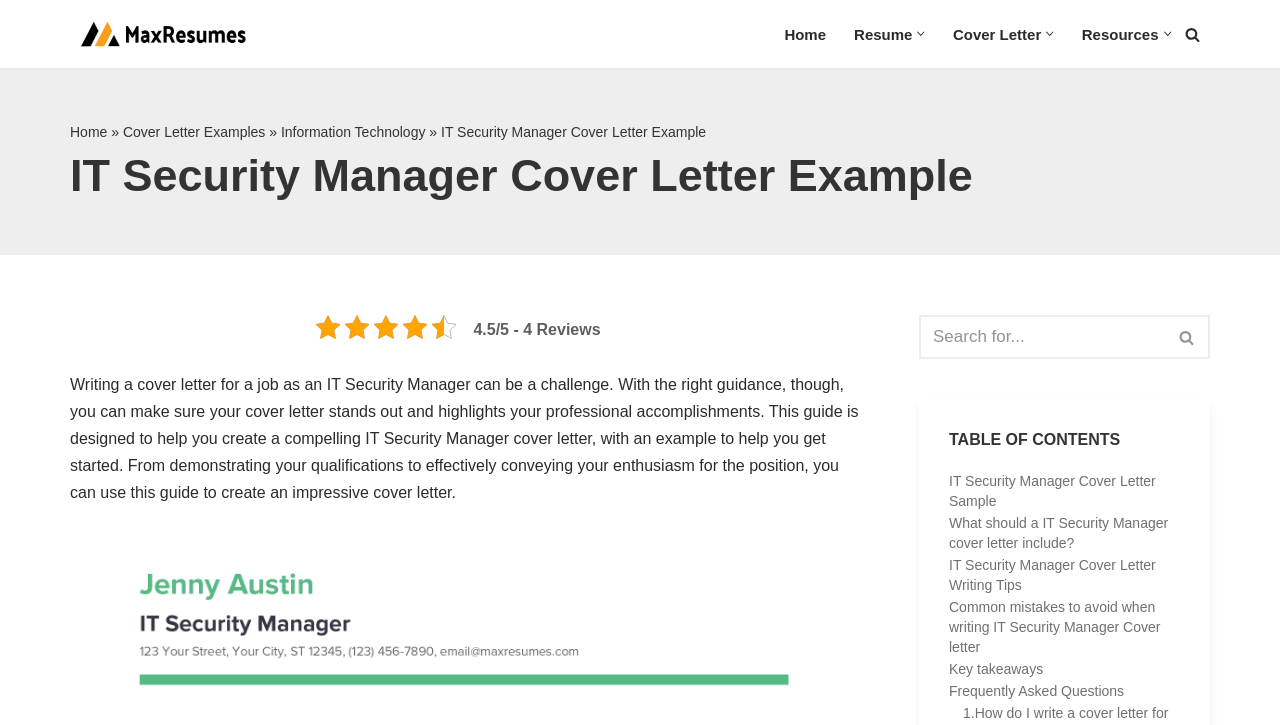Please identify the bounding box coordinates of the element's region that should be clicked to execute the following instruction: "Go to the 'MaxResumes' website". The bounding box coordinates must be four float numbers between 0 and 1, i.e., [left, top, right, bottom].

[0.055, 0.025, 0.195, 0.069]